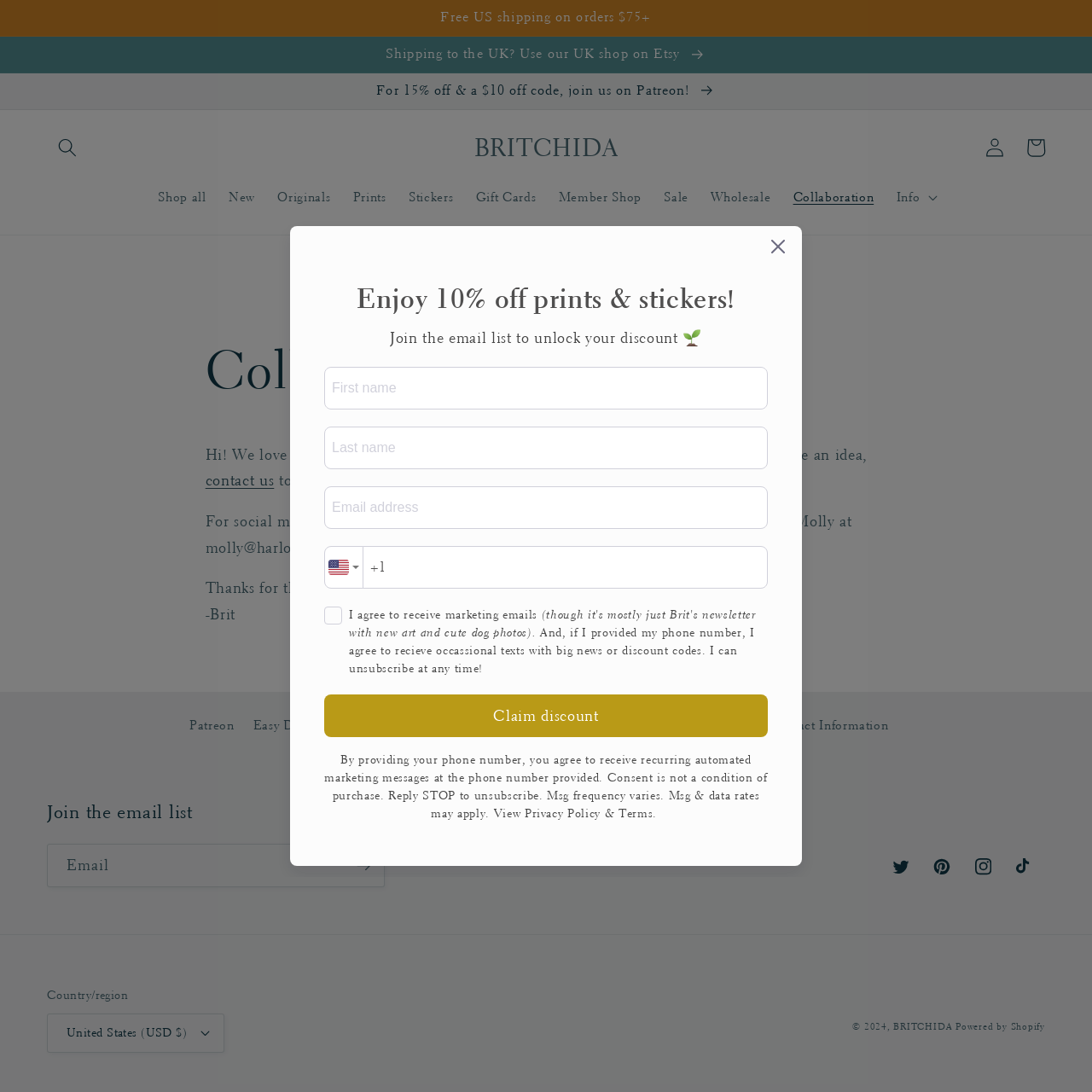Construct a comprehensive caption that outlines the webpage's structure and content.

This webpage is about collaboration opportunities with BRITCHIDA, a brand or organization. At the top, there are three announcements: one about free US shipping on orders over $75, another about shipping to the UK, and a third about a 15% discount and a $10 off code for Patreon members. 

Below the announcements, there is a search button and a link to the BRITCHIDA homepage. The main navigation menu is located below, with links to various sections such as Shop, New, Originals, Prints, Stickers, Gift Cards, Member Shop, Sale, and Wholesale. 

The main content area has a heading that says "Collaboration" and a brief introduction to working with like-minded brands and organizations. There is a call-to-action to contact BRITCHIDA with ideas, as well as information about social media sponsorship and other offers. The introduction is followed by a personal message from Brit, the owner or representative of BRITCHIDA.

On the right side of the page, there is a section with links to Patreon, Easy Does It, Return Policy, Shipping Policy, Privacy Policy, Terms of Service, and Contact Information. 

Further down, there is a section to join the email list, with a heading, a text box to enter an email address, and a subscribe button. Below this section, there are links to BRITCHIDA's social media profiles on Twitter, Pinterest, Instagram, and TikTok.

At the bottom of the page, there is a section with a country/region selector, a copyright notice, and a link to BRITCHIDA's Shopify-powered website. 

There is also a modal dialog box that appears when the user interacts with the page, which contains a logo, an image, and a form to join the email list and unlock a 10% discount on prints and stickers. The form includes fields for first name, last name, email address, country, phone number, and a checkbox to agree to receive marketing emails and occasional texts.